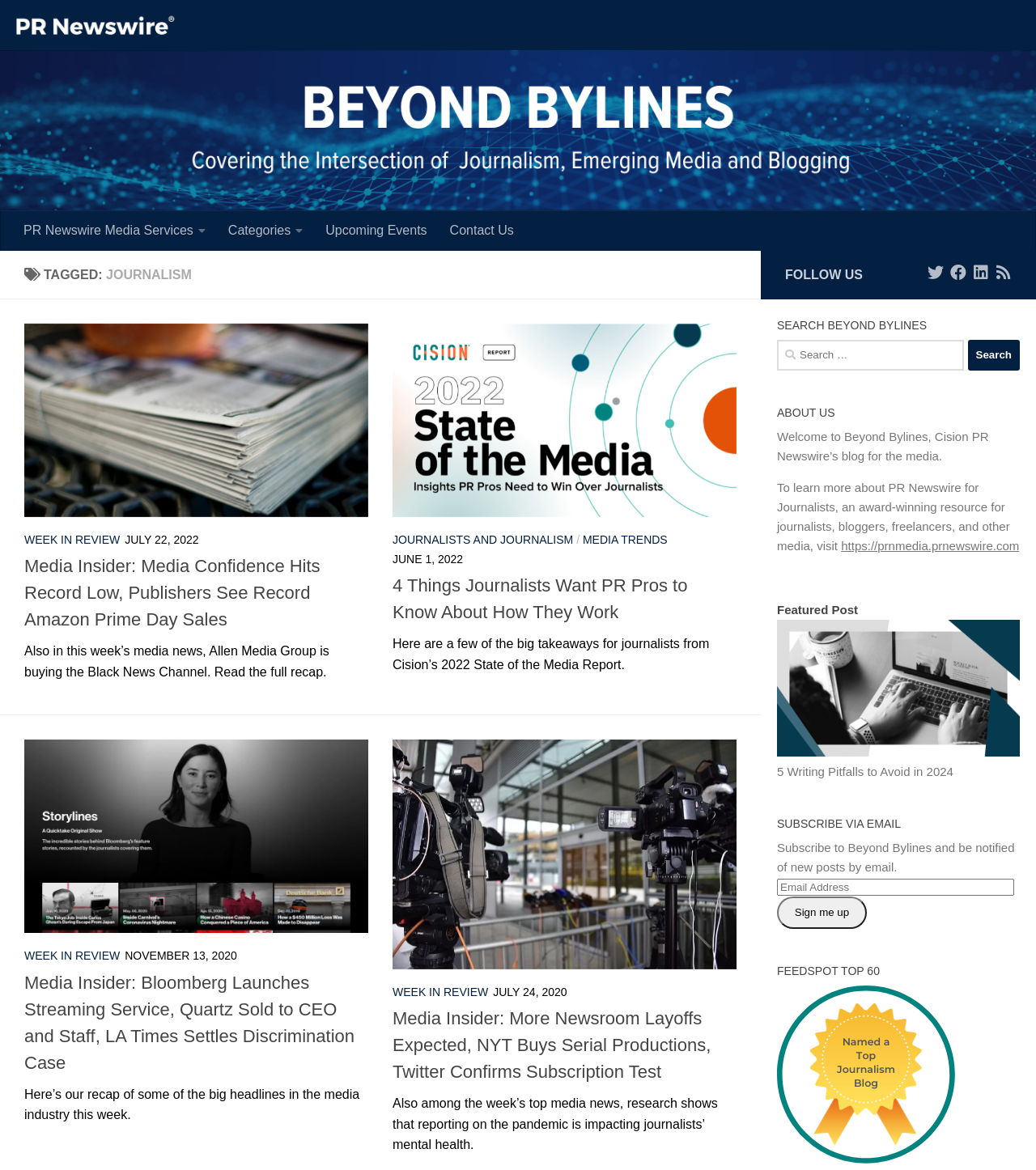Using the webpage screenshot and the element description PR Newswire Media Services, determine the bounding box coordinates. Specify the coordinates in the format (top-left x, top-left y, bottom-right x, bottom-right y) with values ranging from 0 to 1.

[0.012, 0.18, 0.209, 0.214]